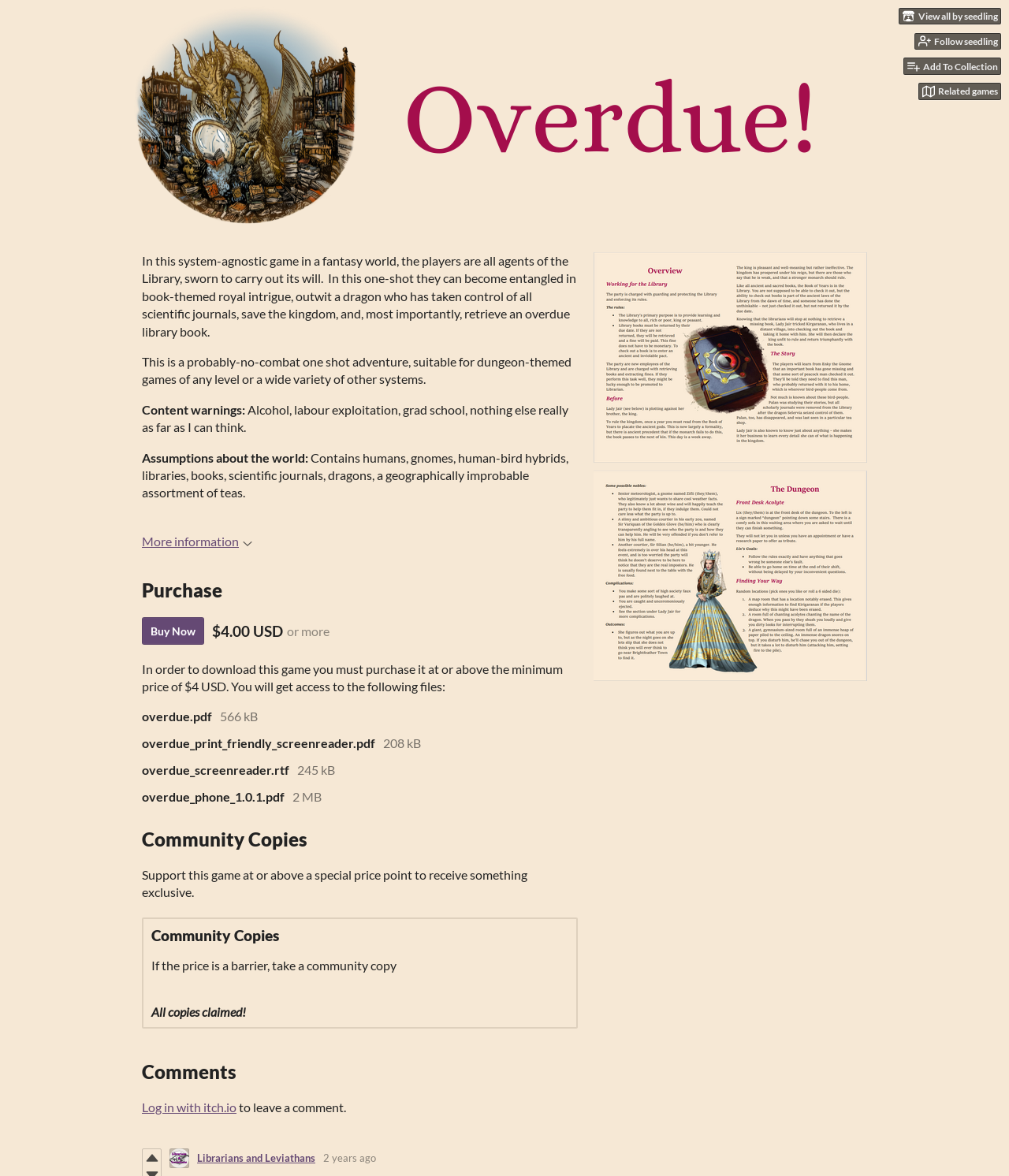What is the format of the 'overdue_print_friendly_screenreader' file?
Using the information from the image, provide a comprehensive answer to the question.

The format of the 'overdue_print_friendly_screenreader' file is obtained from the strong element with the content 'overdue_print_friendly_screenreader.pdf' which is located under the 'Purchase' heading, indicating that it is a PDF file.